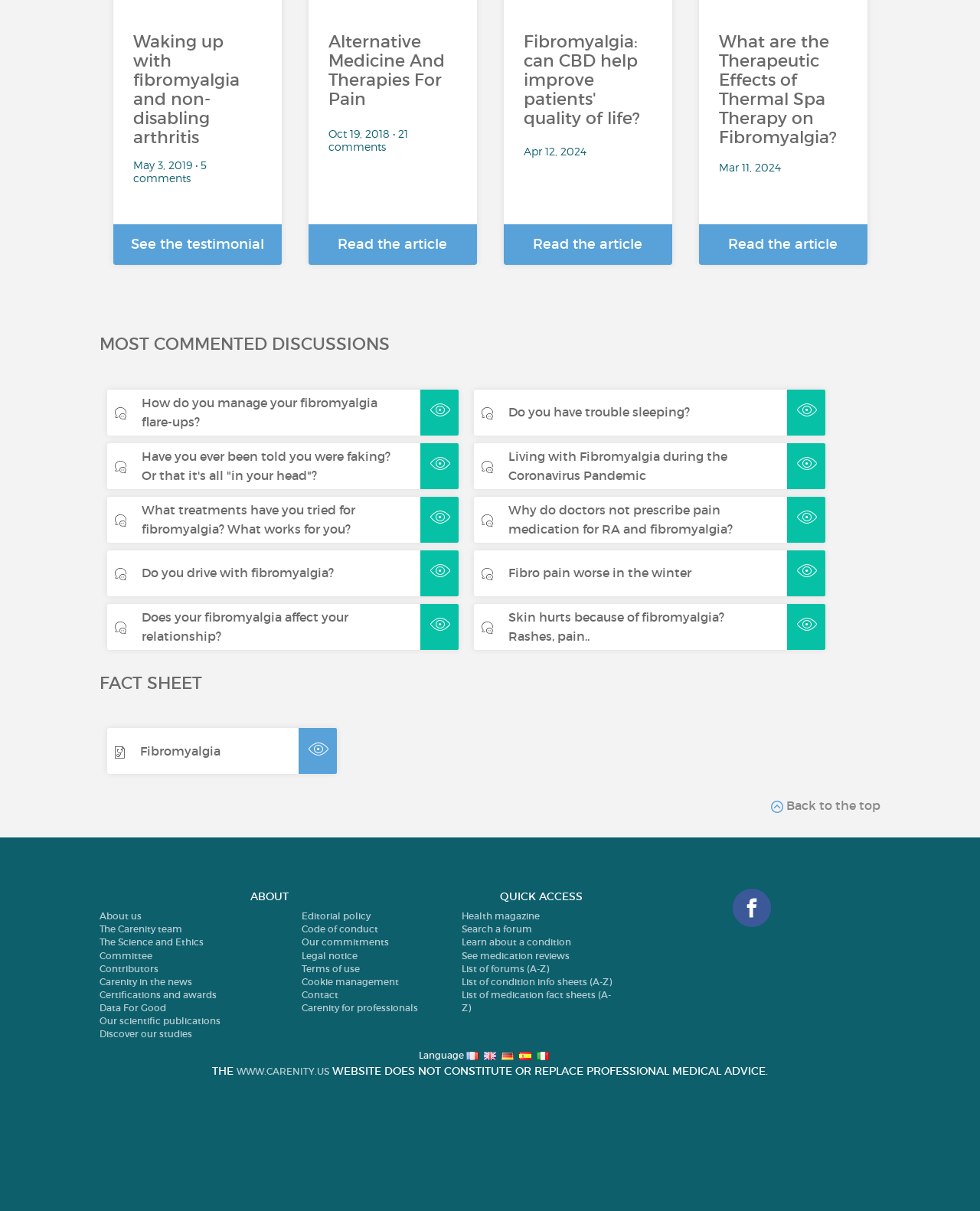From the details in the image, provide a thorough response to the question: What is the title of the 'MOST COMMENTED DISCUSSIONS' section?

I found the title by looking at the heading element with the text 'MOST COMMENTED DISCUSSIONS' which is located at the top of the webpage, above the list of discussion links.